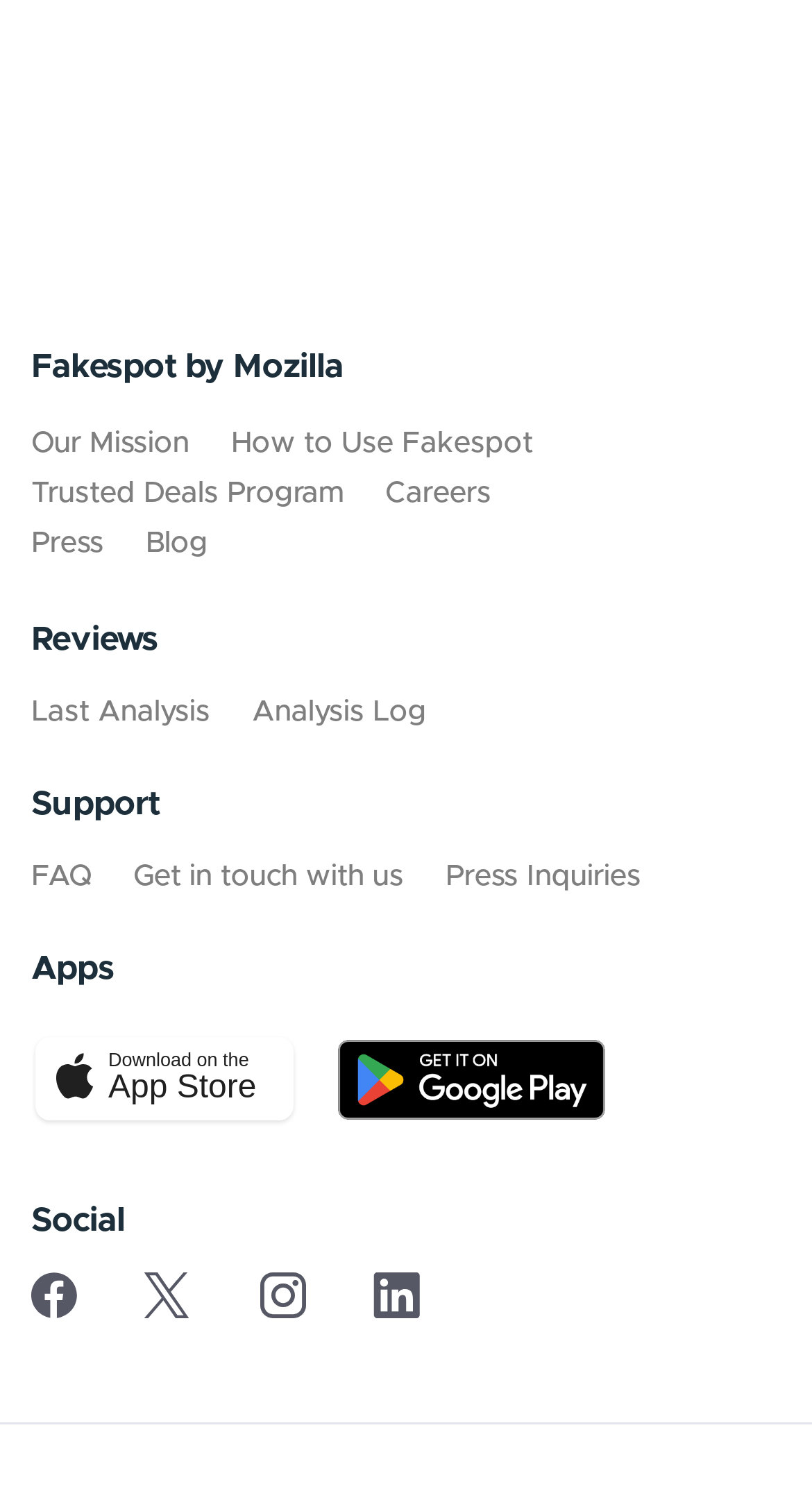Locate the bounding box coordinates of the clickable element to fulfill the following instruction: "View Analysis Log". Provide the coordinates as four float numbers between 0 and 1 in the format [left, top, right, bottom].

[0.31, 0.466, 0.526, 0.485]